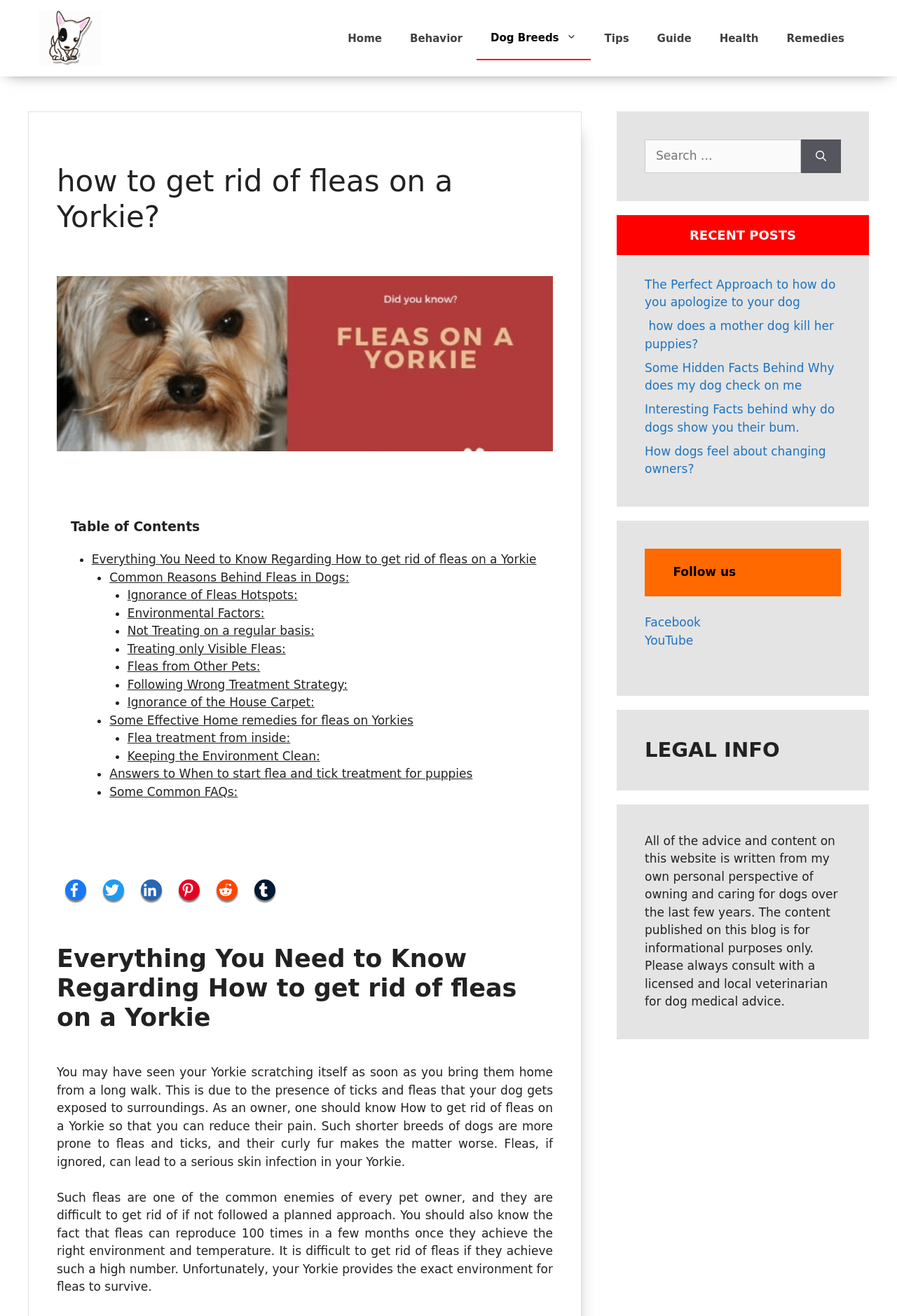Give the bounding box coordinates for this UI element: "Dog Breeds". The coordinates should be four float numbers between 0 and 1, arranged as [left, top, right, bottom].

[0.531, 0.013, 0.658, 0.046]